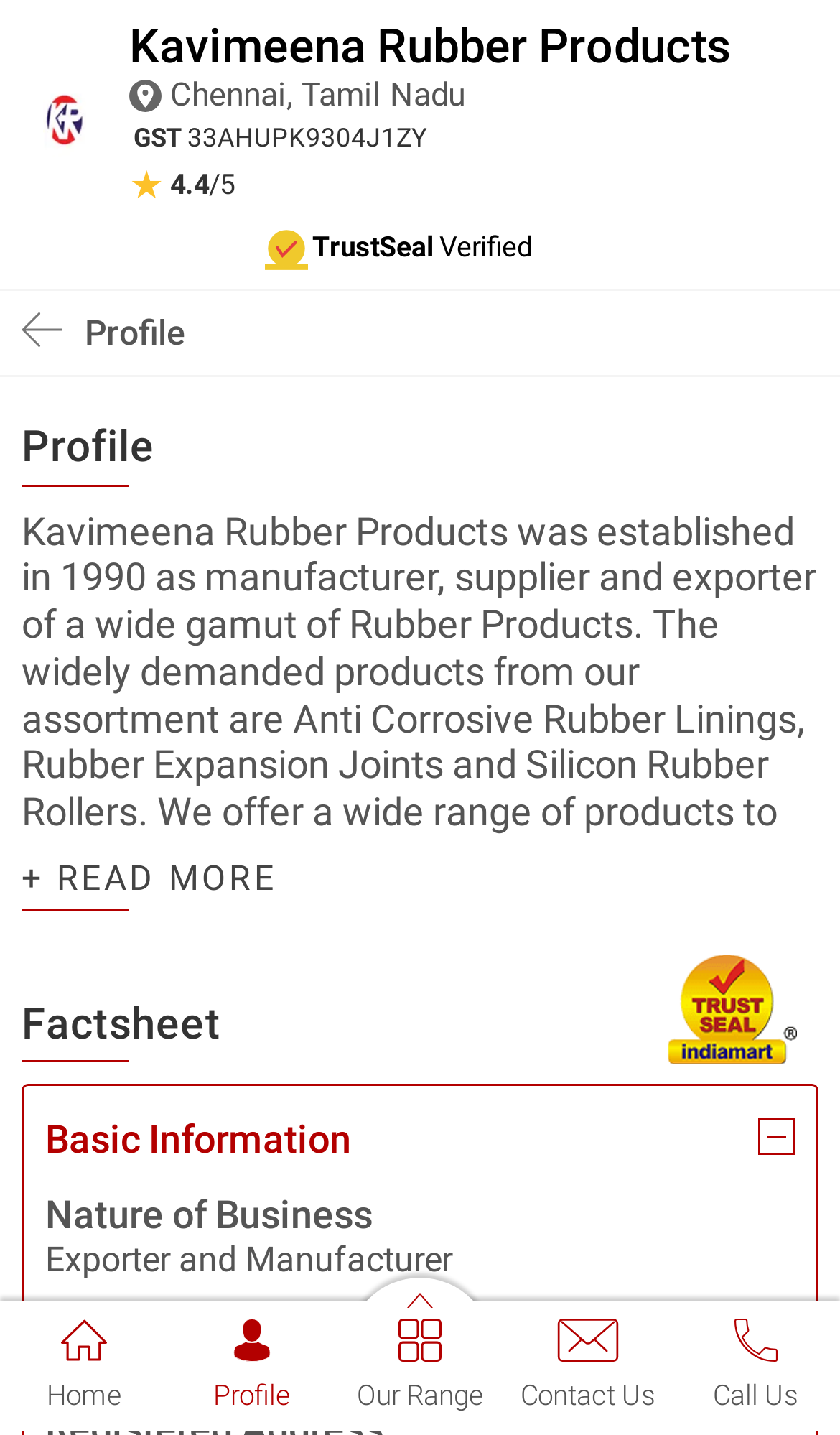Can you identify the bounding box coordinates of the clickable region needed to carry out this instruction: 'Call the company'? The coordinates should be four float numbers within the range of 0 to 1, stated as [left, top, right, bottom].

[0.8, 0.907, 1.0, 0.984]